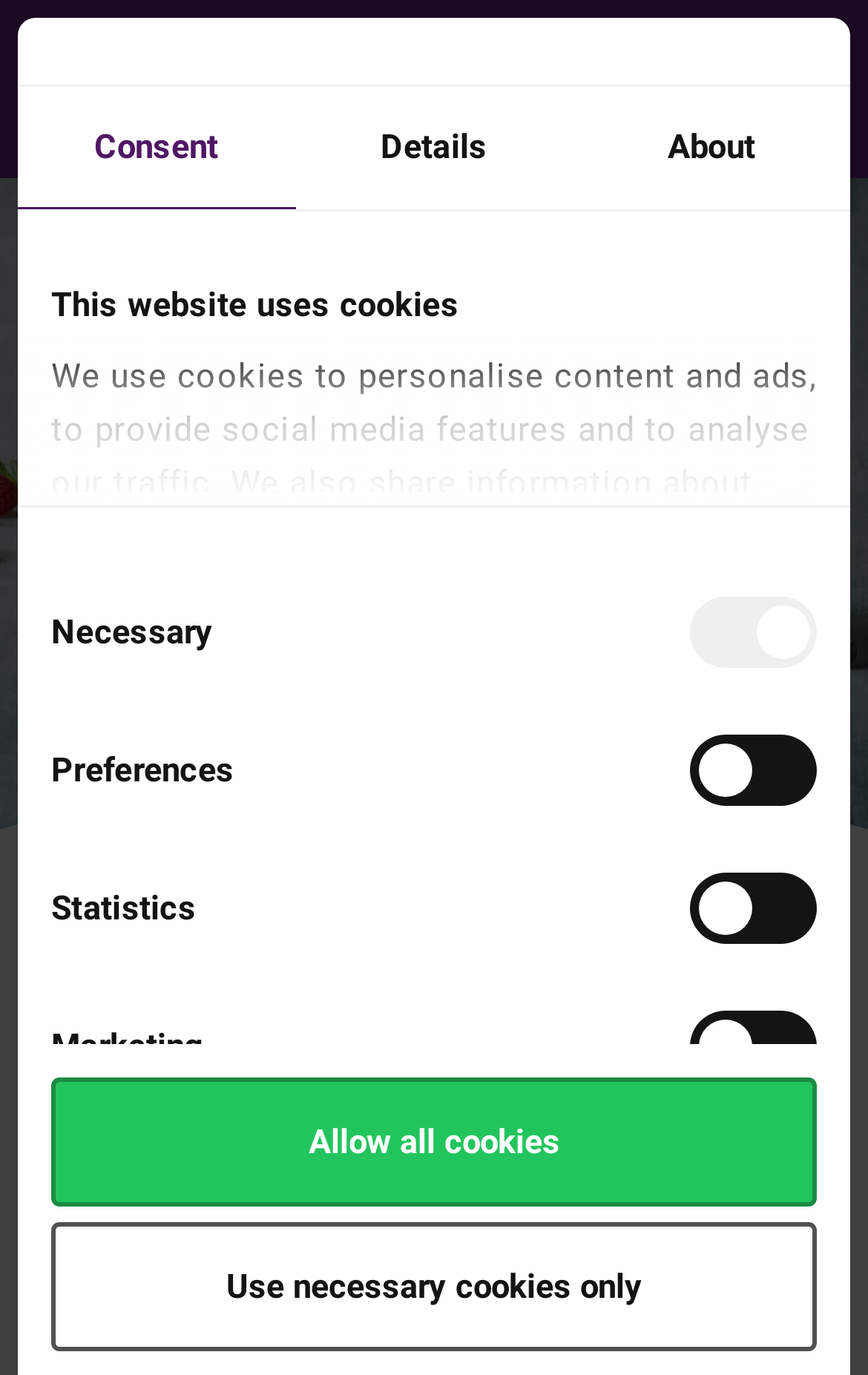Examine the screenshot and answer the question in as much detail as possible: What type of content is featured on this website?

Based on the webpage's content, it appears to be a collection of home baking recipes, featuring pastry, buns, and cakes. The text describes the joy of baking and sharing treats with others, indicating that the website is focused on providing recipes and inspiration for home bakers.